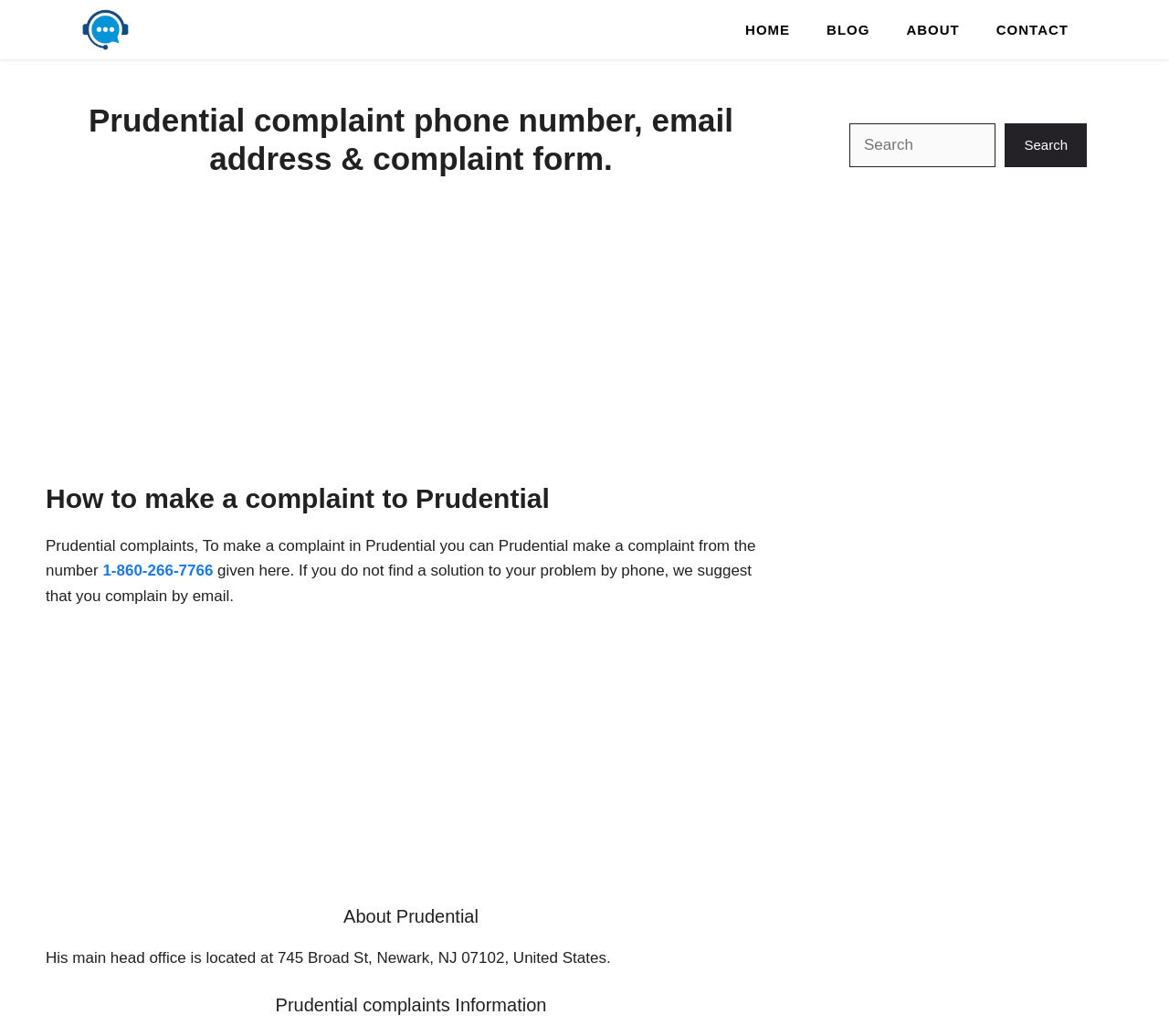Please identify the bounding box coordinates of the element on the webpage that should be clicked to follow this instruction: "Call Prudential complaint phone number". The bounding box coordinates should be given as four float numbers between 0 and 1, formatted as [left, top, right, bottom].

[0.088, 0.543, 0.182, 0.559]